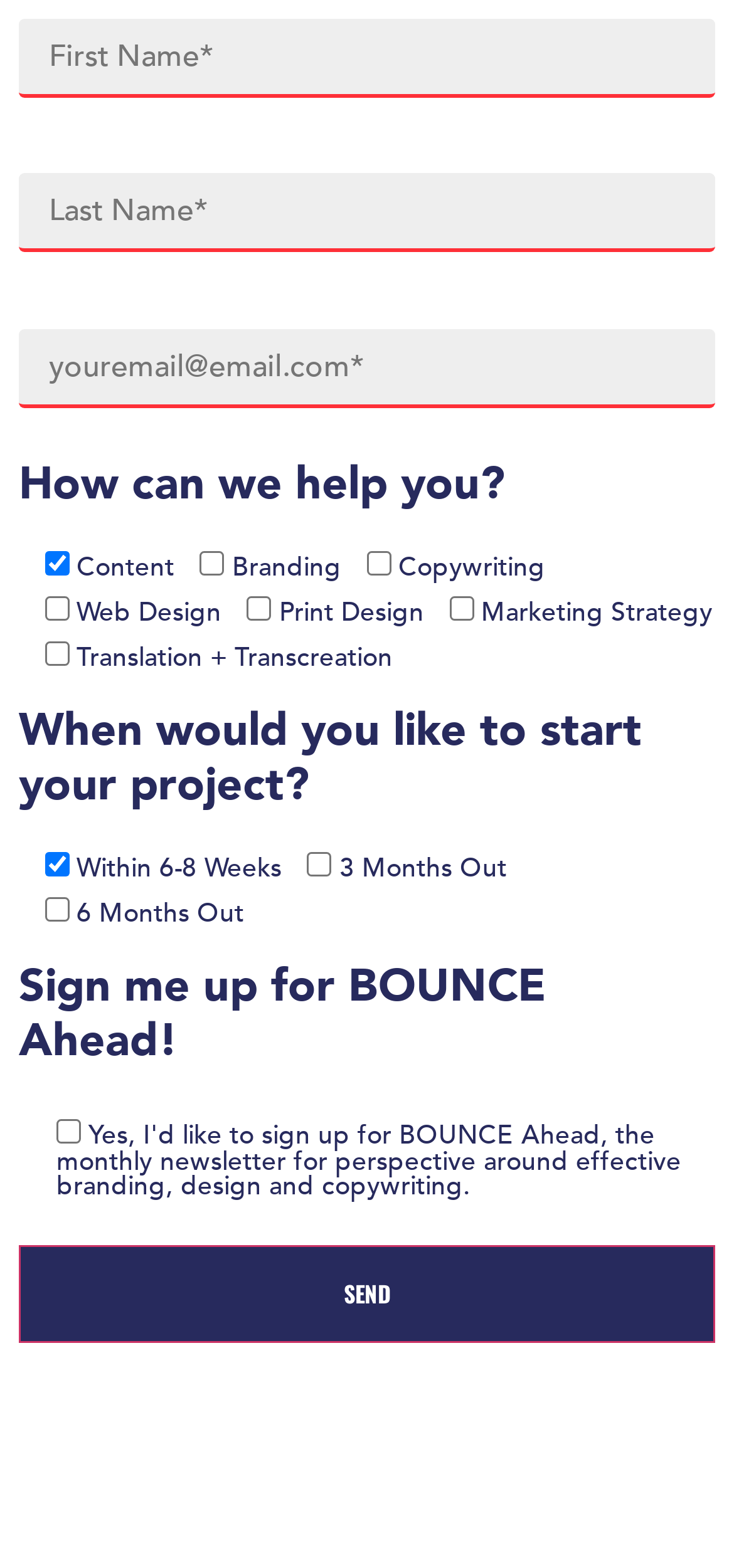How many textboxes are available?
Give a one-word or short-phrase answer derived from the screenshot.

3